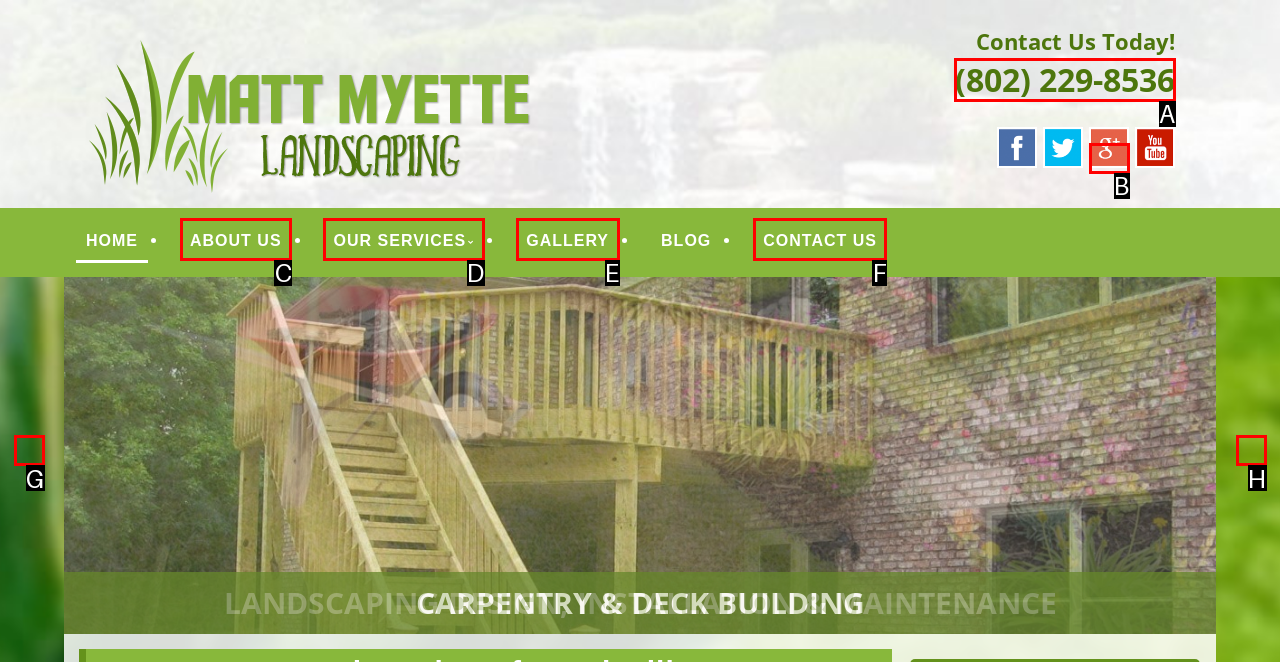Indicate the letter of the UI element that should be clicked to accomplish the task: Call the phone number. Answer with the letter only.

A